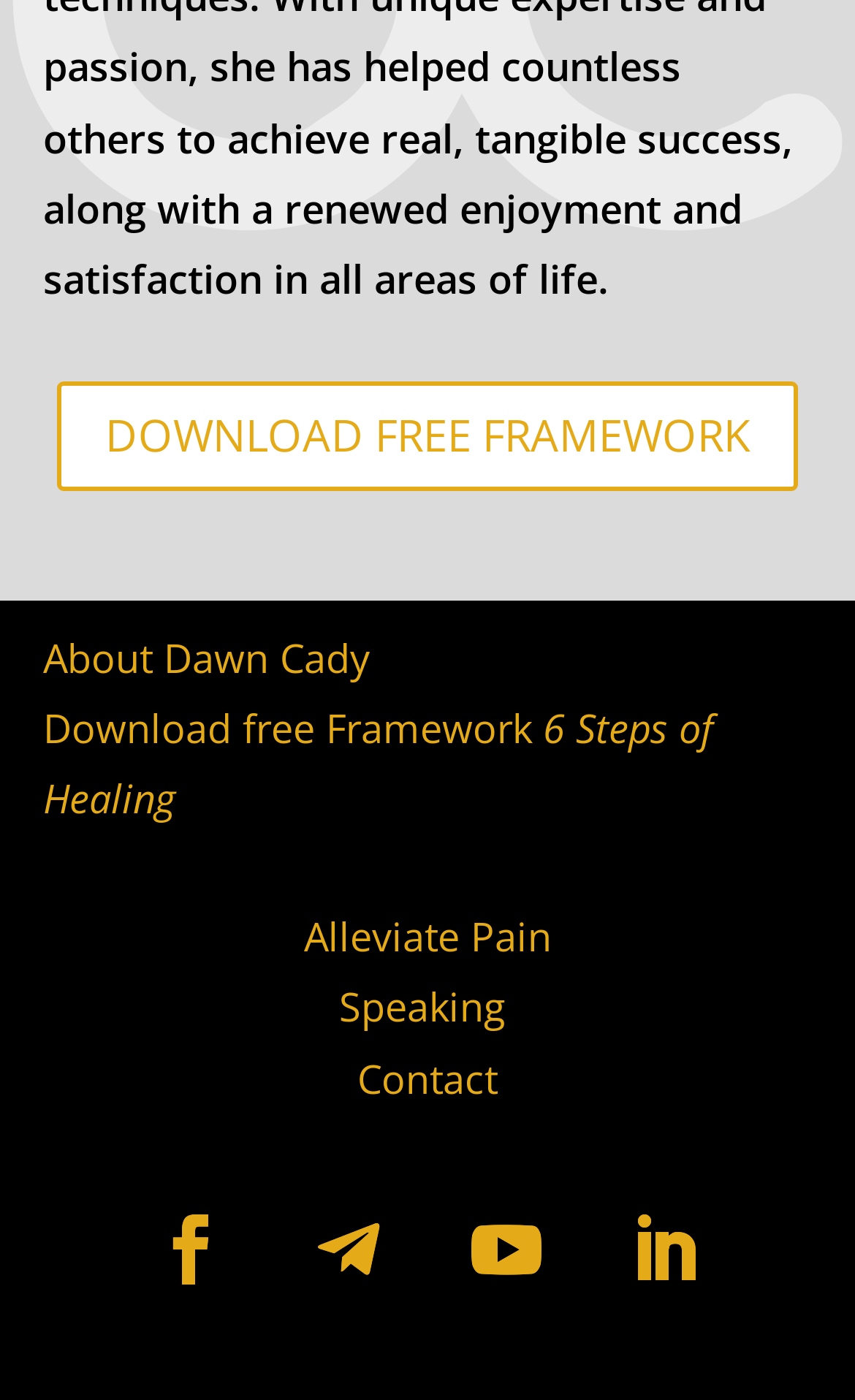Give the bounding box coordinates for this UI element: "DOWNLOAD FREE FRAMEWORK". The coordinates should be four float numbers between 0 and 1, arranged as [left, top, right, bottom].

[0.067, 0.272, 0.933, 0.35]